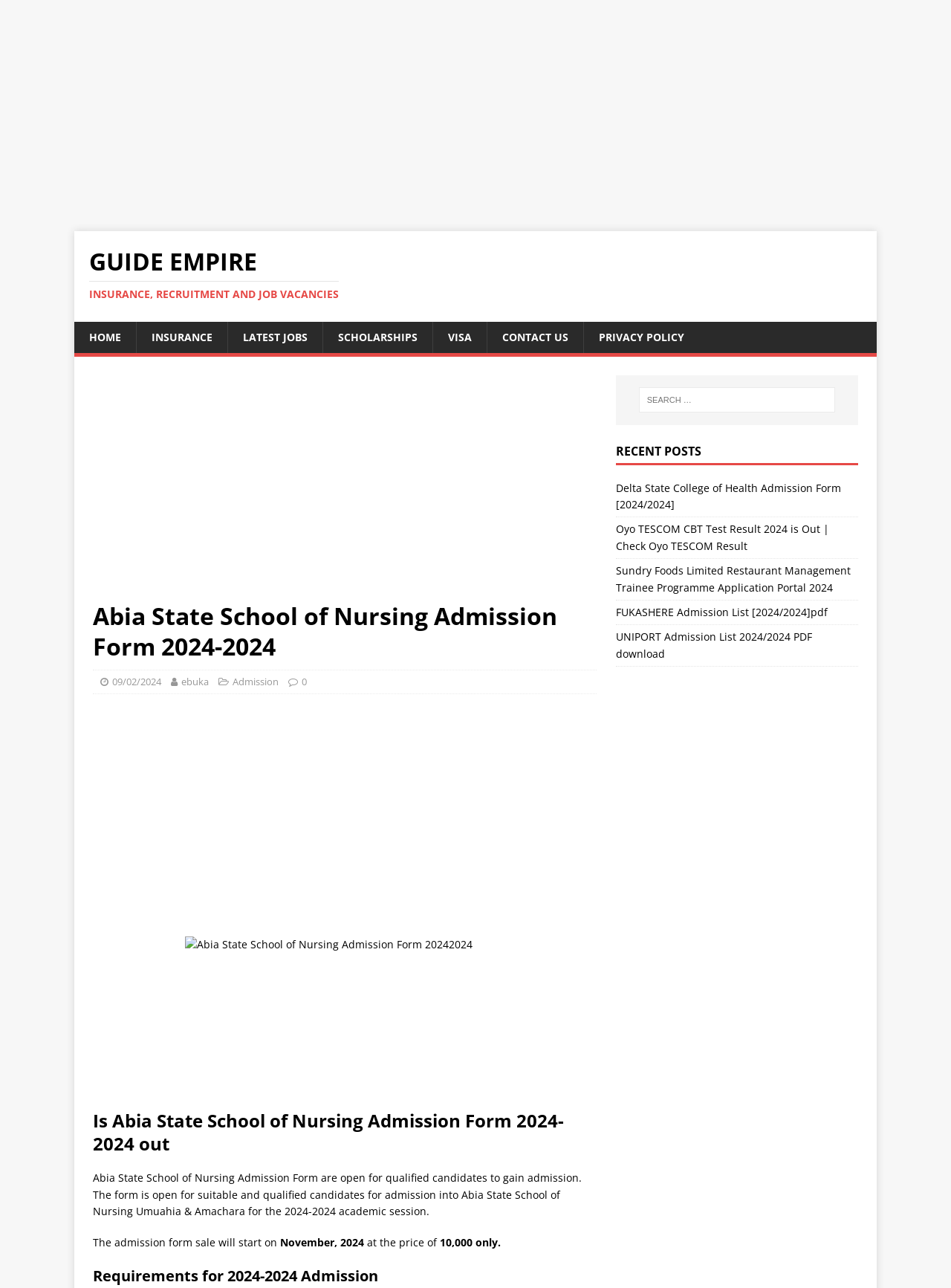Give a one-word or one-phrase response to the question: 
What is the purpose of the admission form?

For qualified candidates to gain admission